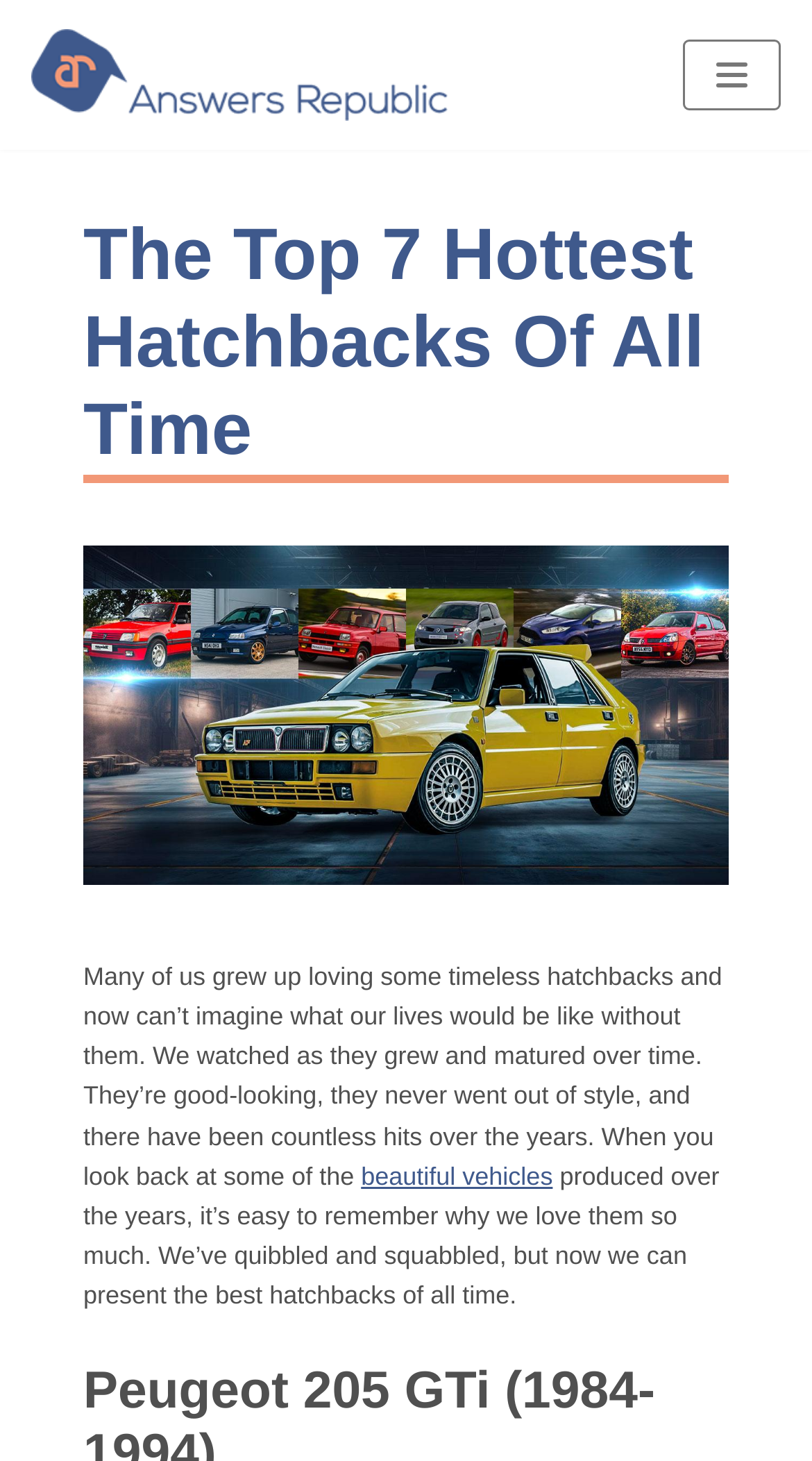From the image, can you give a detailed response to the question below:
How many links are on the webpage?

There are three links on the webpage: one is the 'Skip to content' link, one is the link to 'Answers Republic', and one is the link to 'beautiful vehicles'.